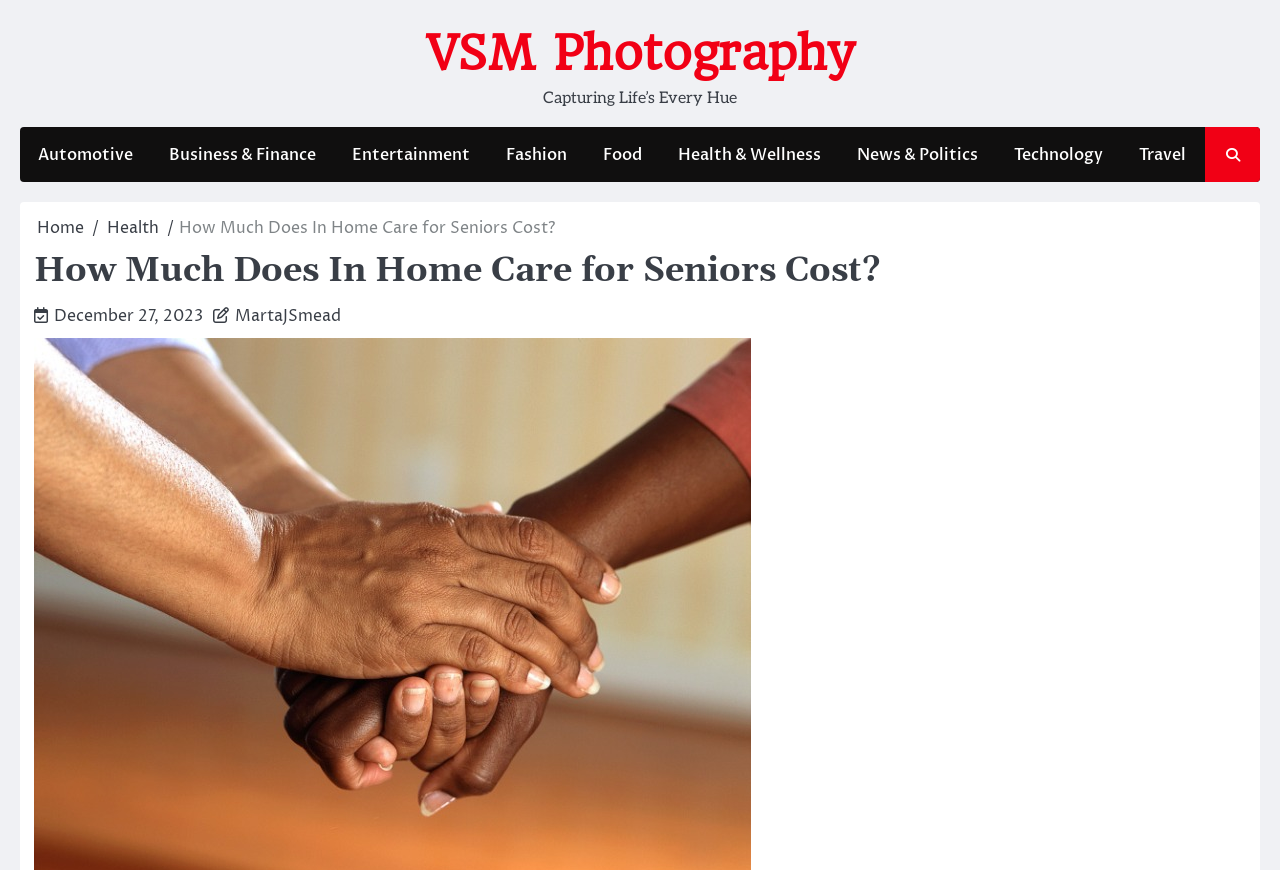Provide an in-depth caption for the elements present on the webpage.

The webpage is about the cost of in-home care for seniors. At the top, there is a link to "VSM Photography" and a tagline "Capturing Life’s Every Hue". Below this, there is a row of 9 links to various categories, including "Automotive", "Business & Finance", "Entertainment", and others, which are evenly spaced across the page.

On the left side, there is a navigation menu with breadcrumbs, which includes links to "Home" and "Health", as well as a static text "How Much Does In Home Care for Seniors Cost?". Above this menu, there is a header with the same title "How Much Does In Home Care for Seniors Cost?".

To the right of the navigation menu, there is a section with a link to the date "December 27, 2023" and a link to the author "MartaJSmead". There is also an empty link at the top right corner of the page.